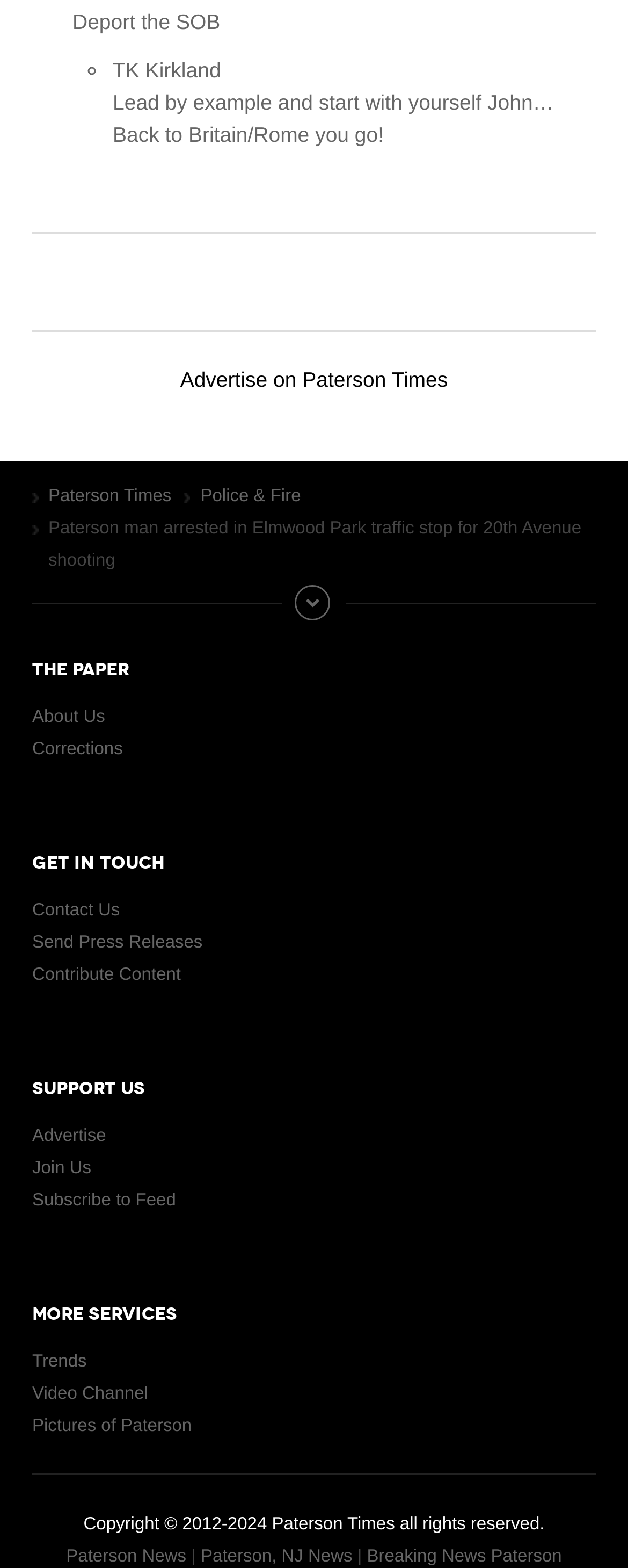Highlight the bounding box coordinates of the element you need to click to perform the following instruction: "Contact Us."

[0.051, 0.575, 0.191, 0.587]